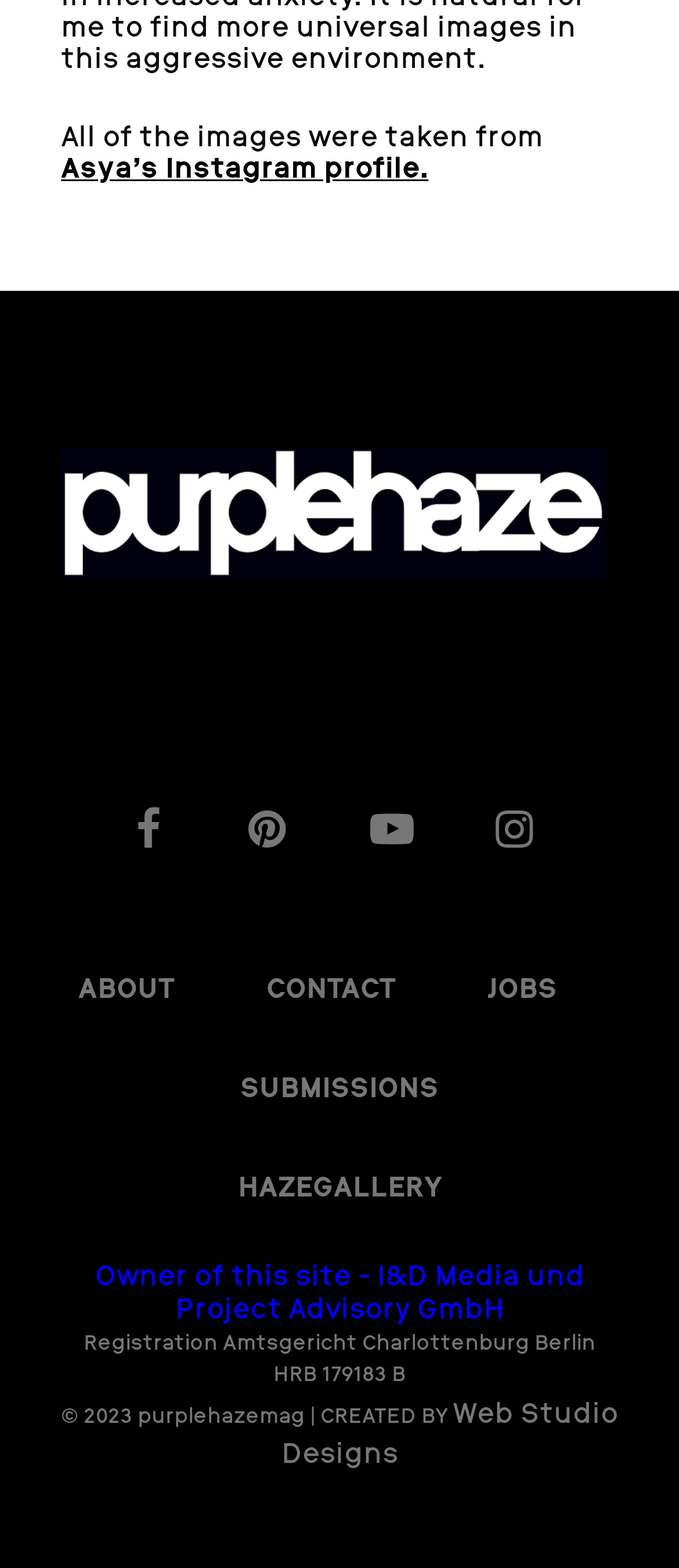What social media platforms are available?
We need a detailed and exhaustive answer to the question. Please elaborate.

By examining the links at the middle of the webpage, we can see that there are four social media platforms available, which are facebook, pinterest, youtube, and instagram.